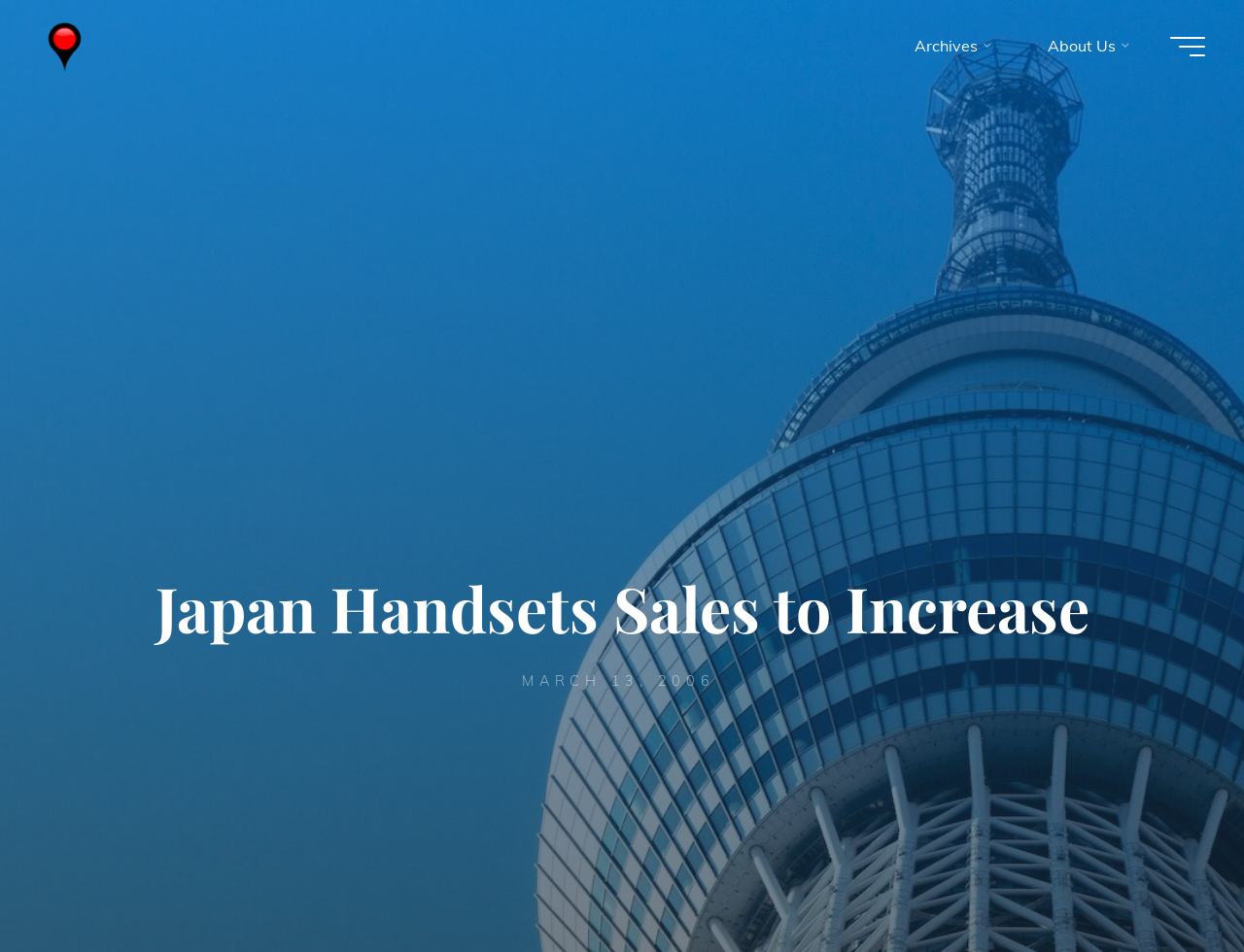What is the date mentioned on the webpage?
Answer the question with a single word or phrase by looking at the picture.

MARCH 13, 2006